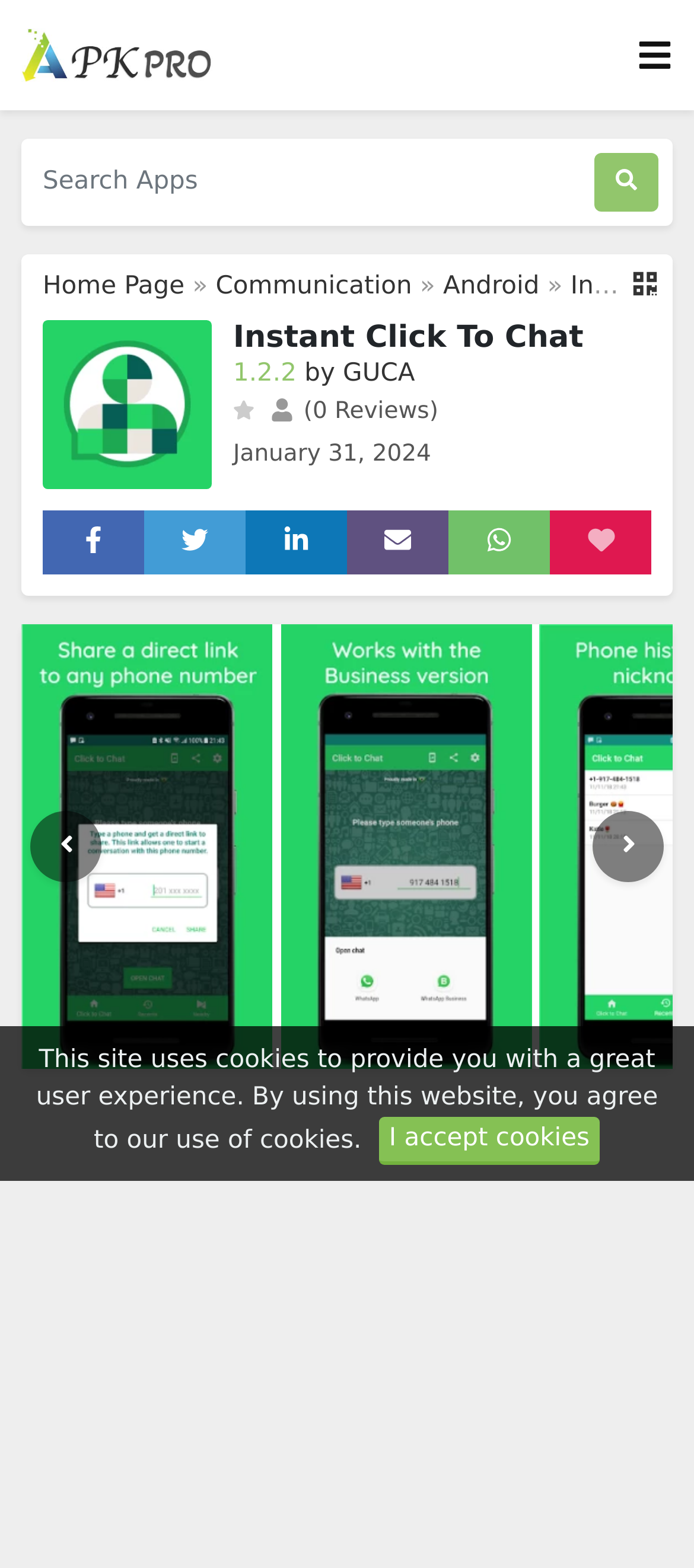Using the provided element description: "alt="Instant Click To Chat"", identify the bounding box coordinates. The coordinates should be four floats between 0 and 1 in the order [left, top, right, bottom].

[0.031, 0.53, 0.672, 0.548]